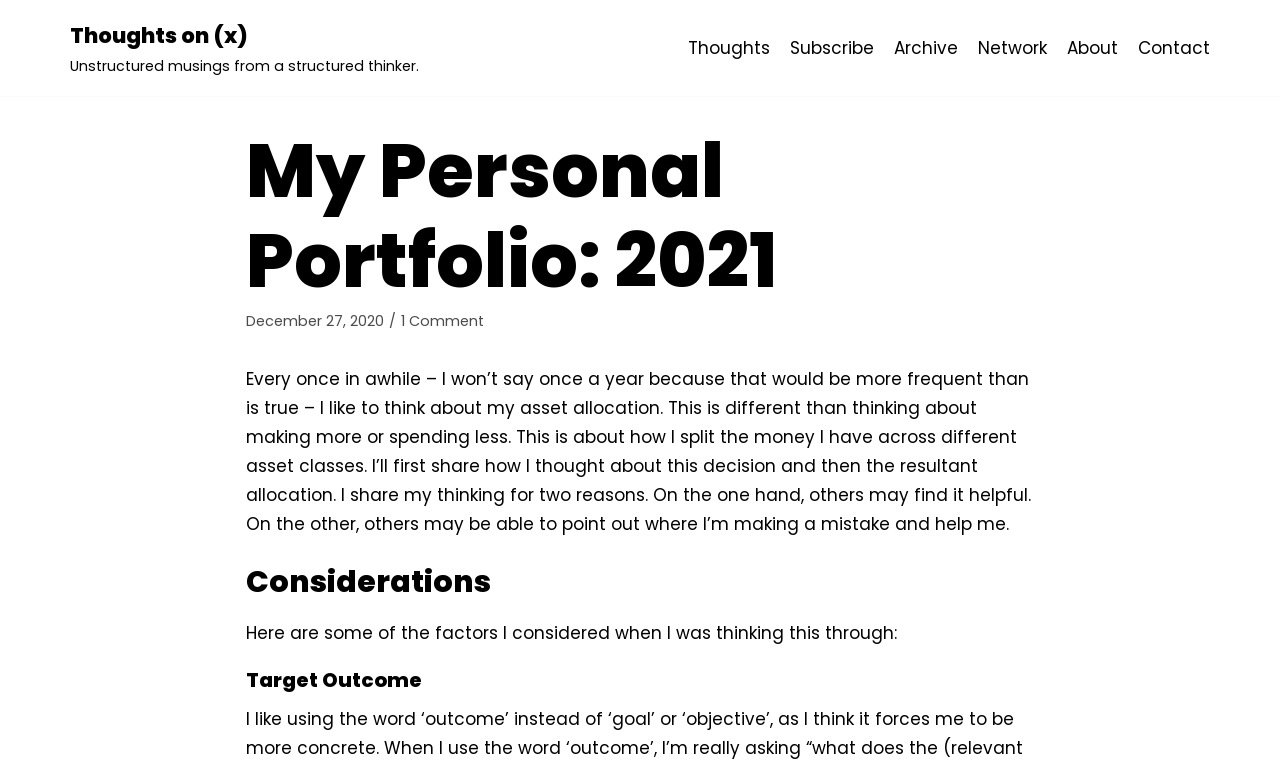Indicate the bounding box coordinates of the element that needs to be clicked to satisfy the following instruction: "visit the About page". The coordinates should be four float numbers between 0 and 1, i.e., [left, top, right, bottom].

[0.834, 0.045, 0.873, 0.081]